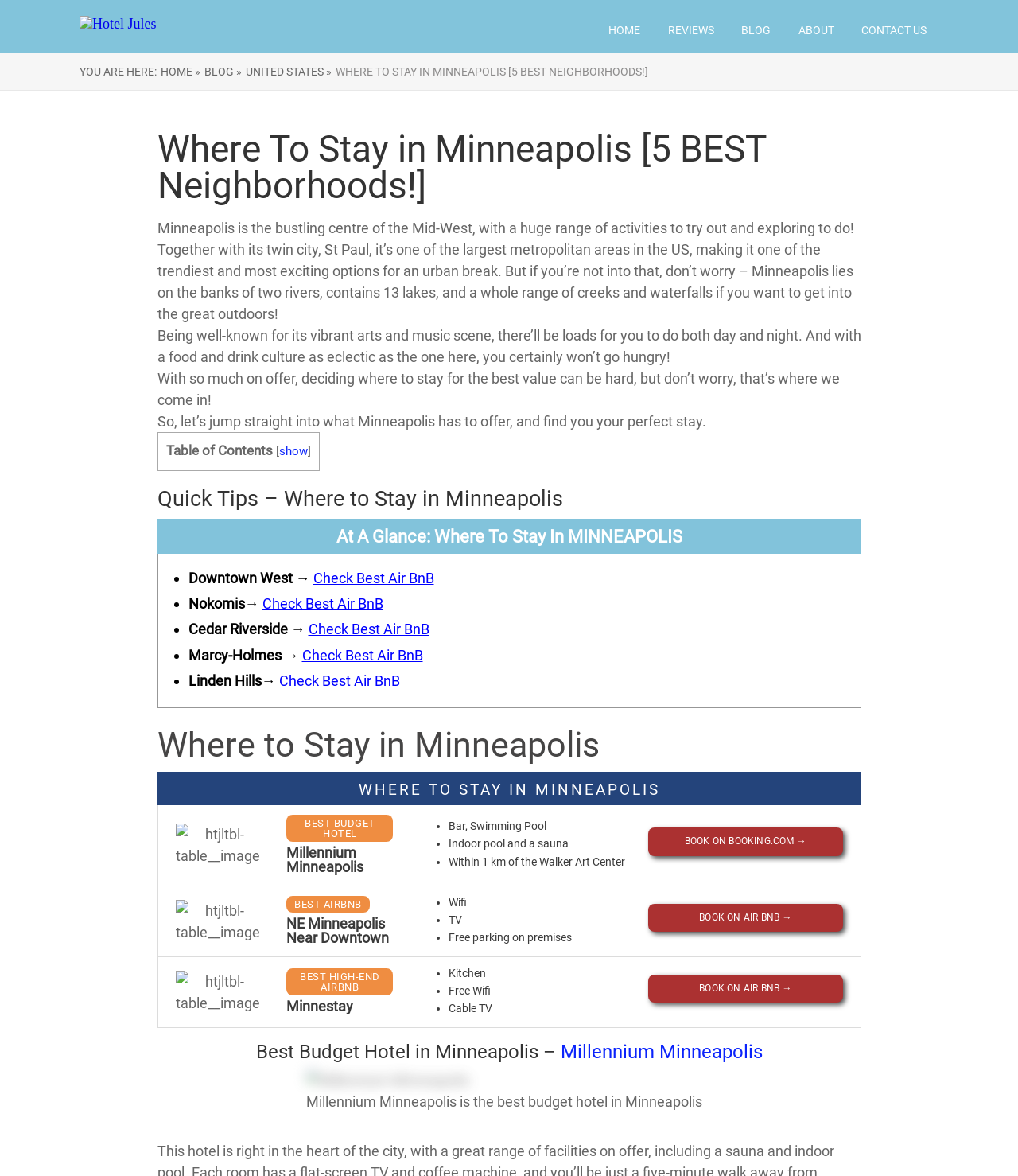Identify the bounding box for the UI element that is described as follows: "Happy Tails".

None